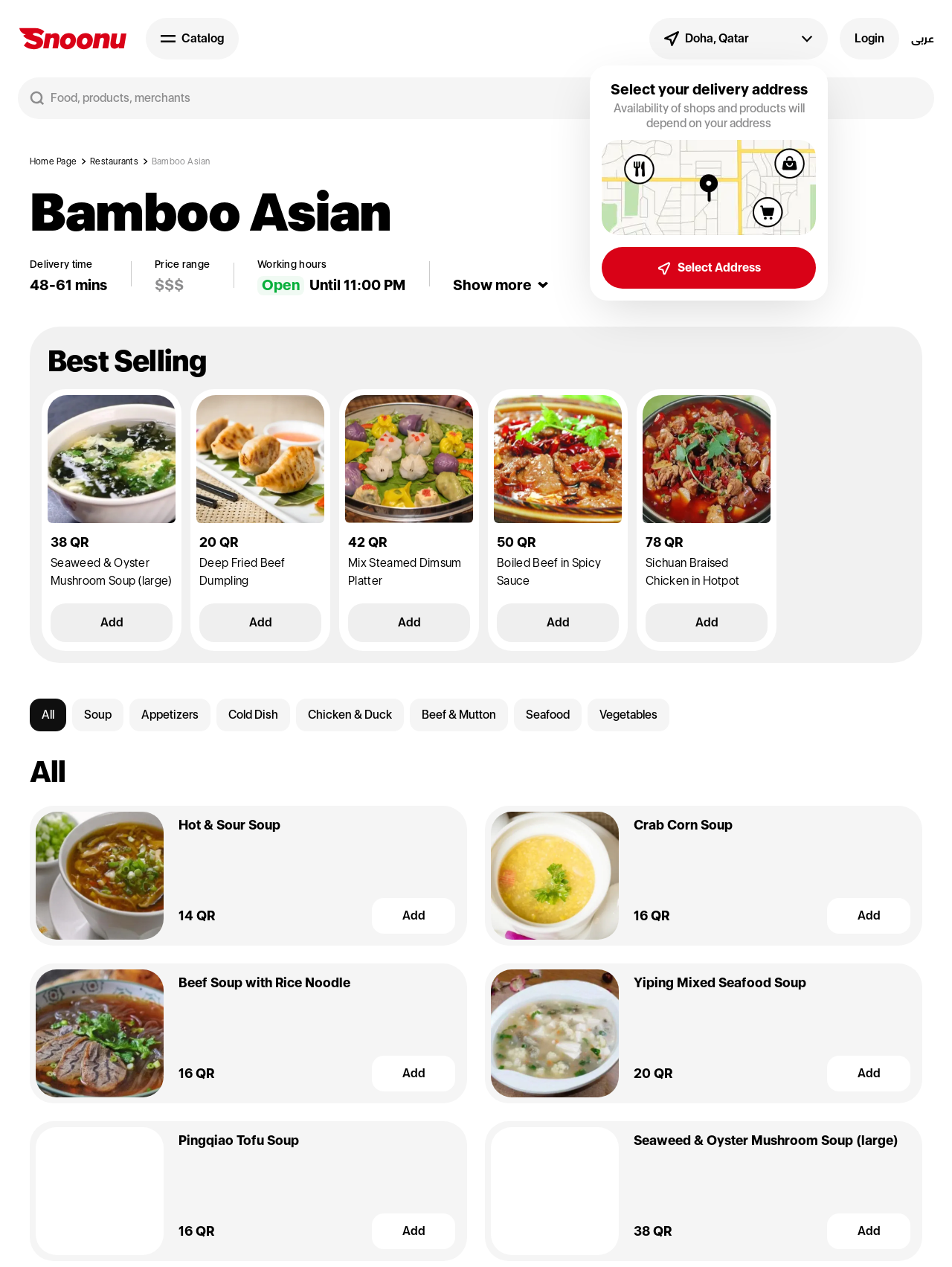Please identify the bounding box coordinates of the clickable area that will fulfill the following instruction: "Search for food or products". The coordinates should be in the format of four float numbers between 0 and 1, i.e., [left, top, right, bottom].

[0.019, 0.061, 0.981, 0.094]